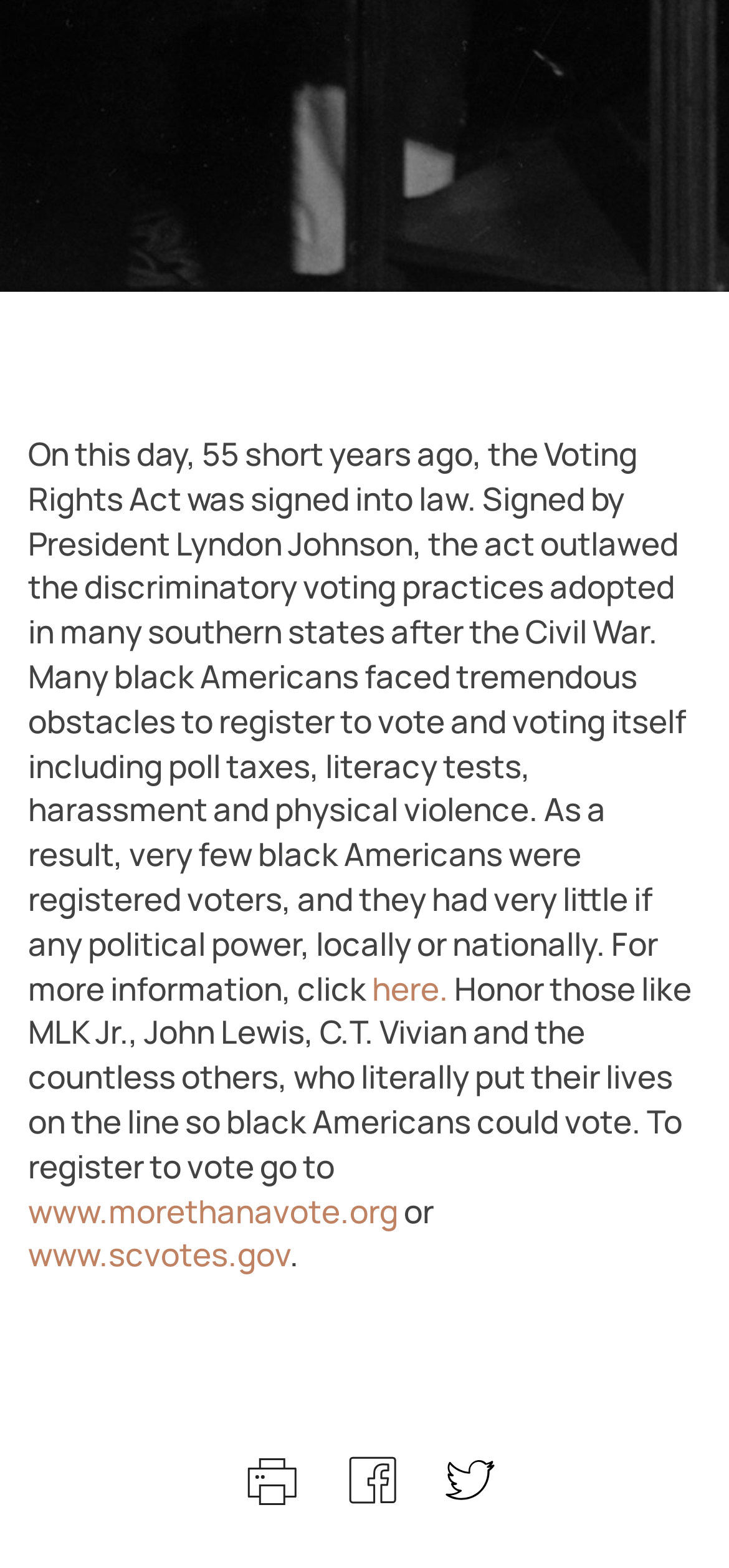Utilize the details in the image to thoroughly answer the following question: What social media platforms are available for sharing?

The webpage contains links to 'facebook icon' and 'twitter icon' which suggests that the webpage allows sharing on these two social media platforms.